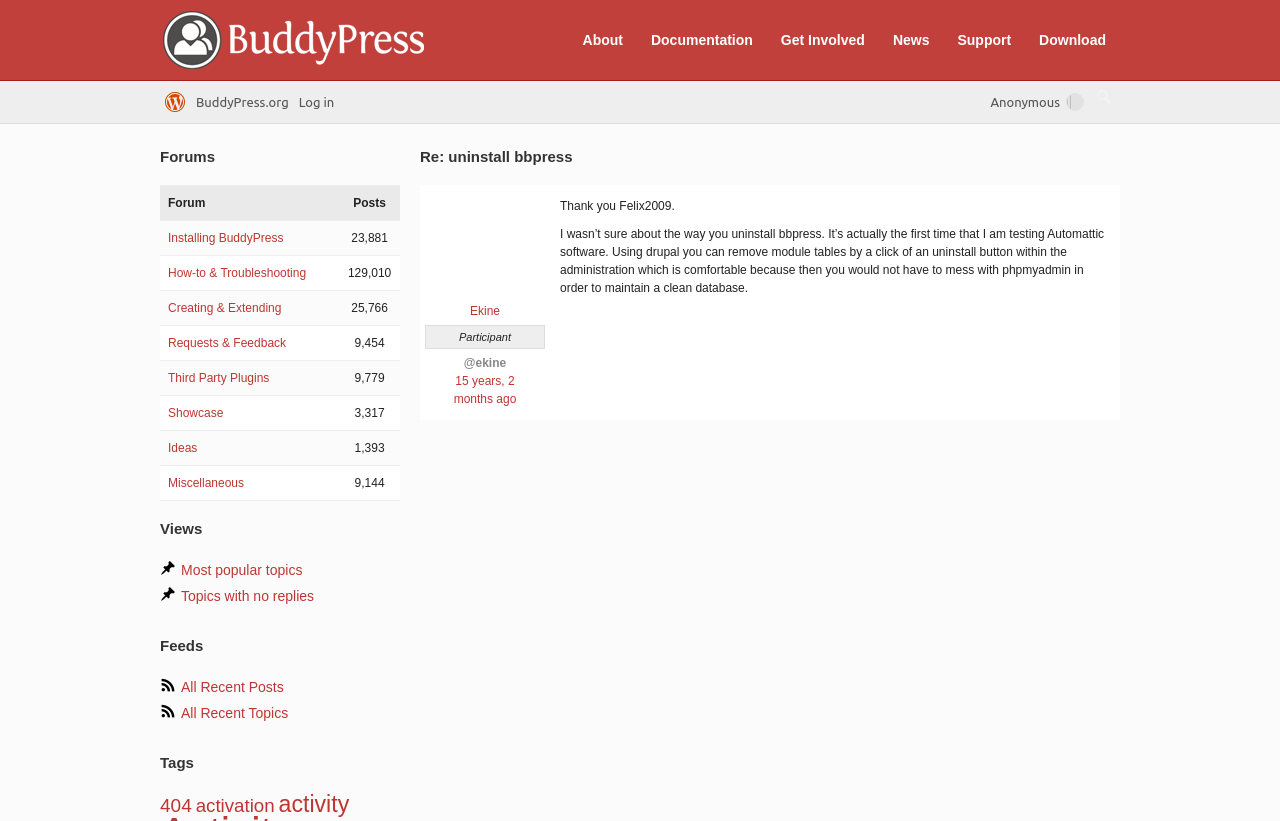Identify the bounding box coordinates of the part that should be clicked to carry out this instruction: "Search for something".

[0.852, 0.104, 0.873, 0.133]